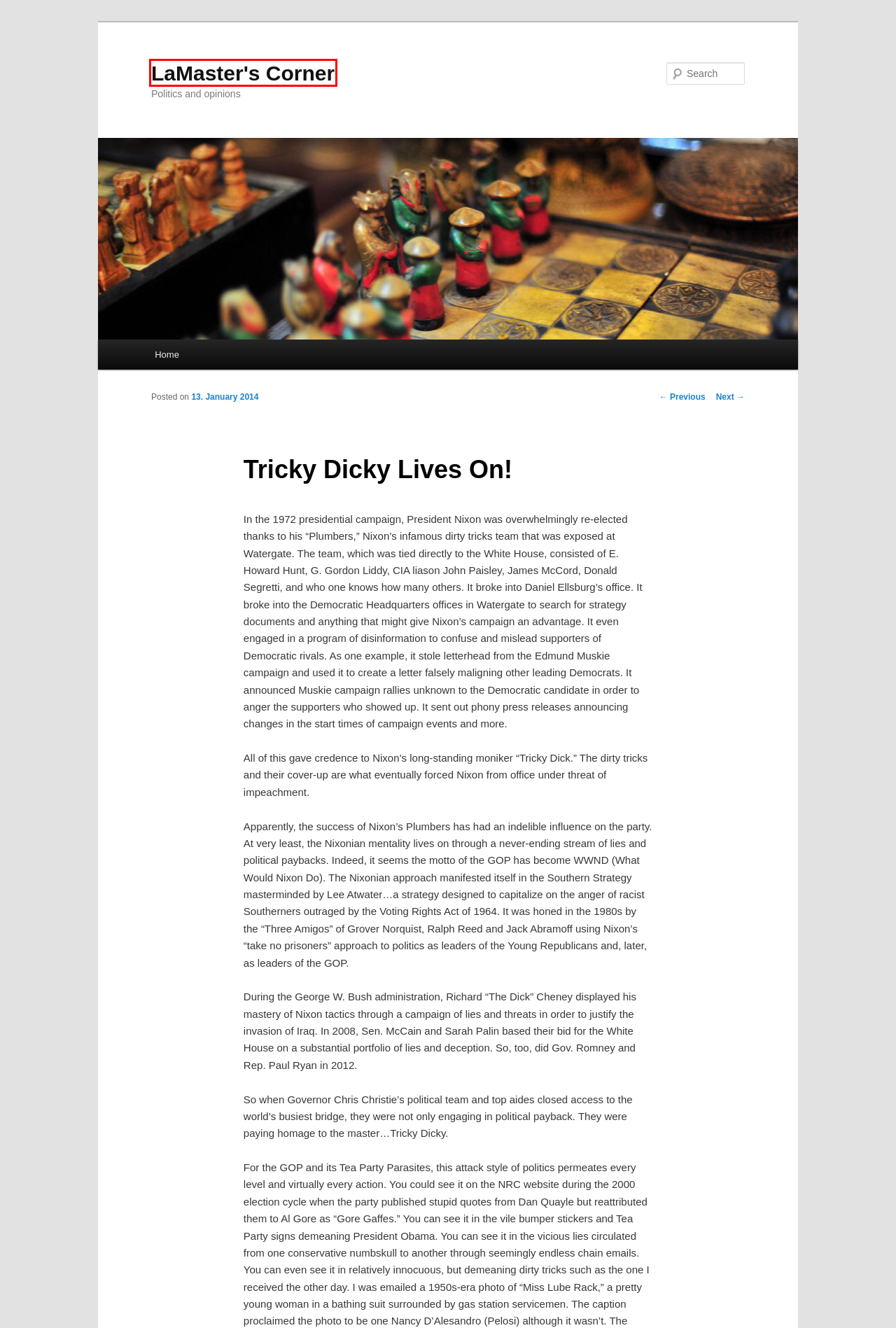You have a screenshot of a webpage with a red rectangle bounding box. Identify the best webpage description that corresponds to the new webpage after clicking the element within the red bounding box. Here are the candidates:
A. Culture | LaMaster's Corner
B. Liein' Ryan | LaMaster's Corner
C. Follow The BIG Money. | LaMaster's Corner
D. Civil Rights | LaMaster's Corner
E. Government | LaMaster's Corner
F. George W. Bush | LaMaster's Corner
G. What Next For “60 Minutes?” | LaMaster's Corner
H. LaMaster's Corner

H